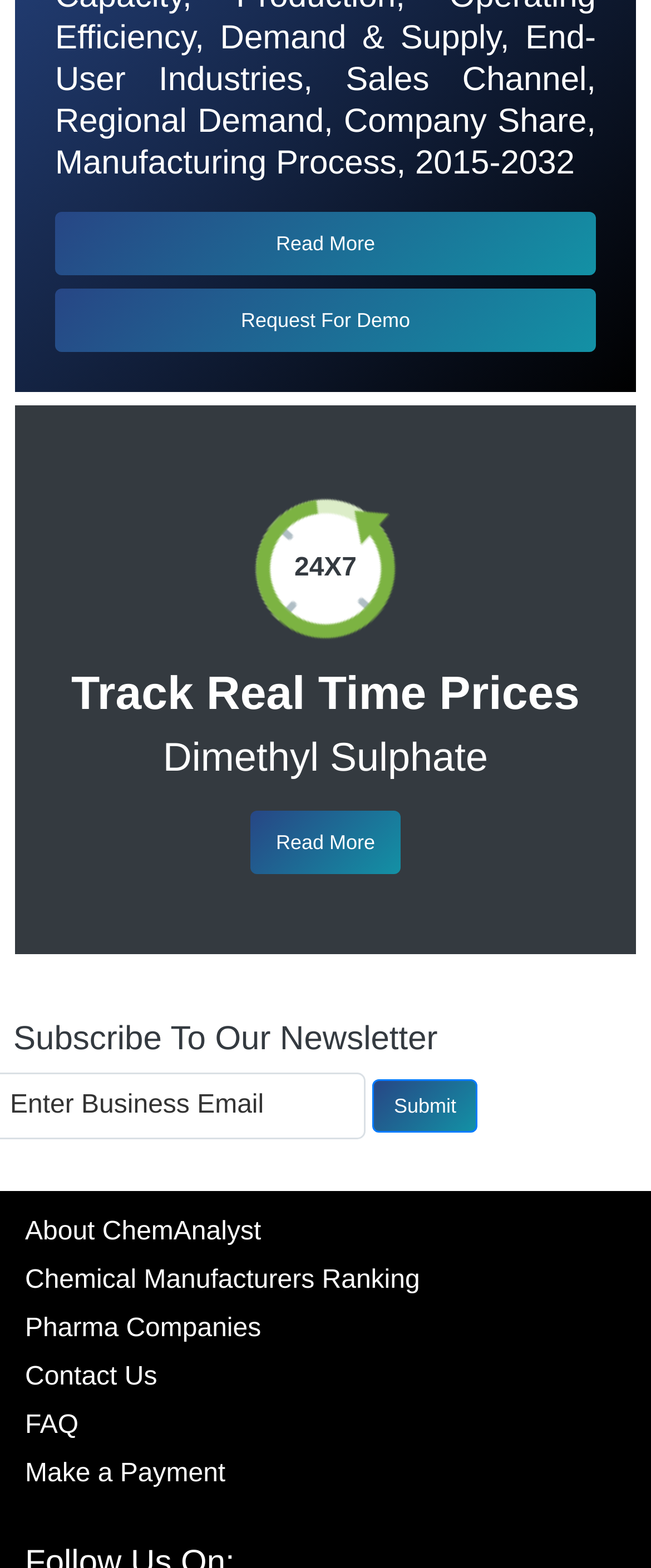What is the name of the chemical compound mentioned on the webpage?
Refer to the screenshot and answer in one word or phrase.

Dimethyl Sulphate